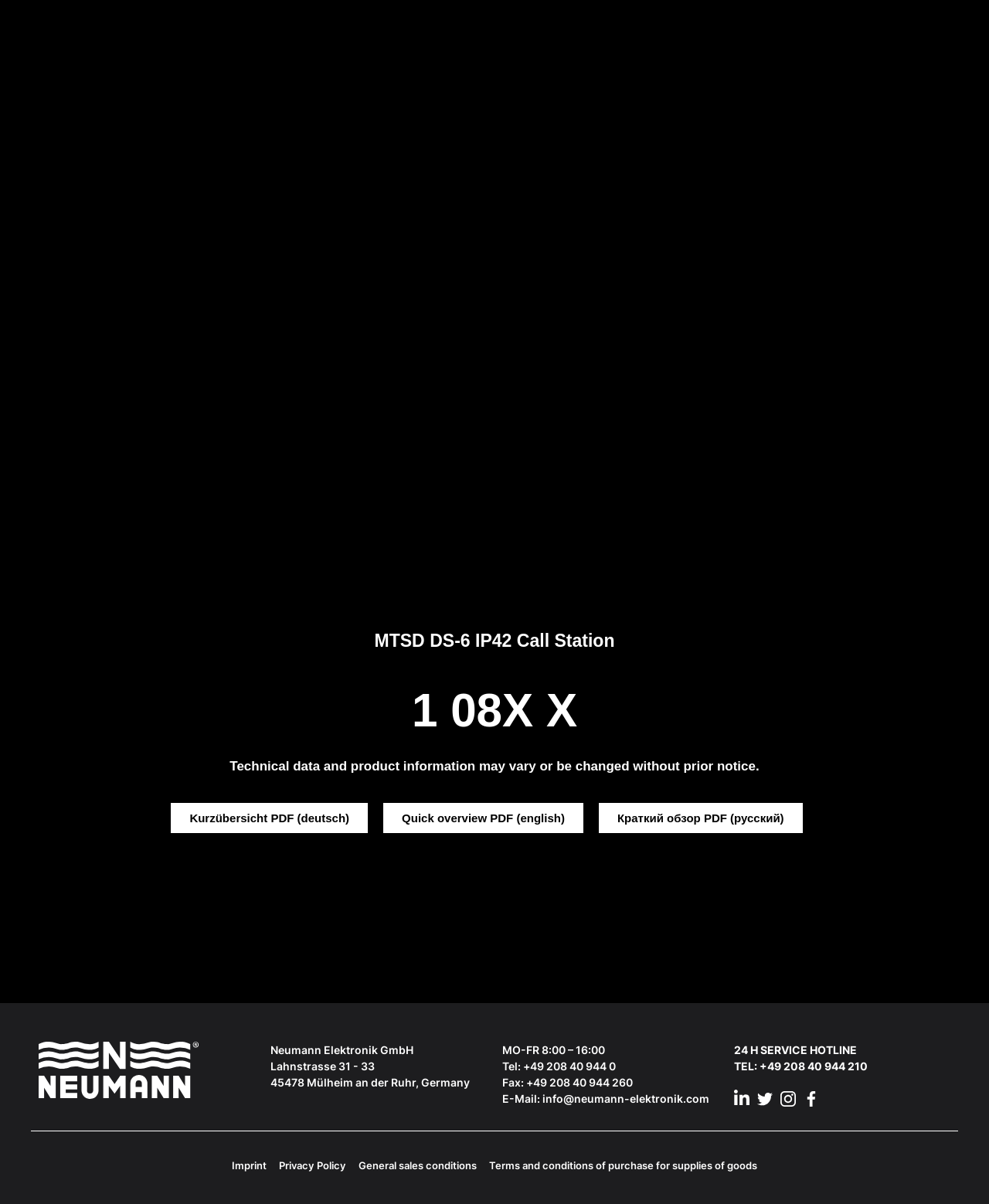Identify the bounding box coordinates of the region that needs to be clicked to carry out this instruction: "Contact via email". Provide these coordinates as four float numbers ranging from 0 to 1, i.e., [left, top, right, bottom].

[0.508, 0.905, 0.727, 0.919]